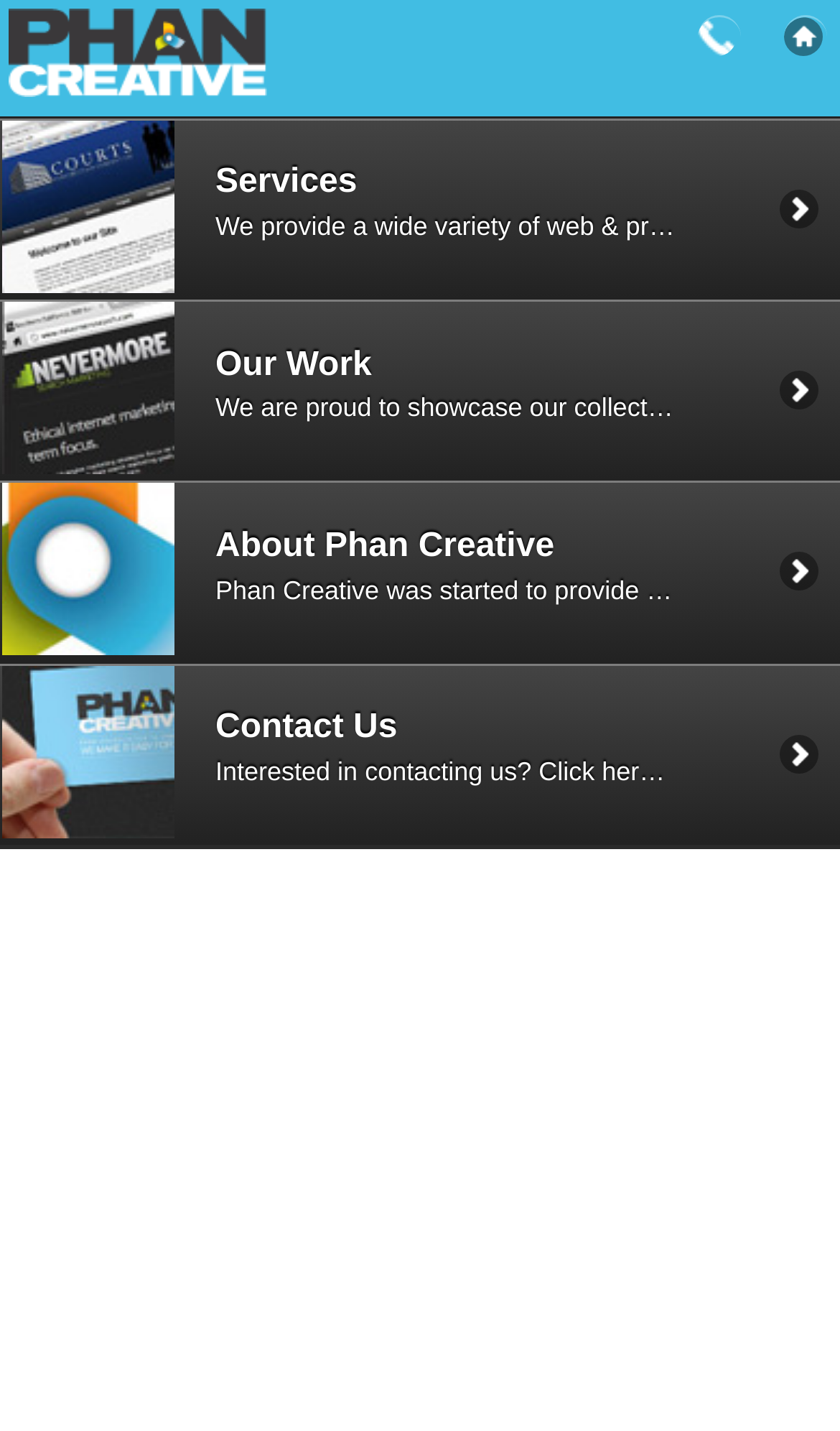What is the purpose of Phan Creative?
Refer to the image and give a detailed response to the question.

Based on the webpage content, it appears that Phan Creative is a web design company that provides various services, including design, marketing, and maintenance, as mentioned in the Services section.